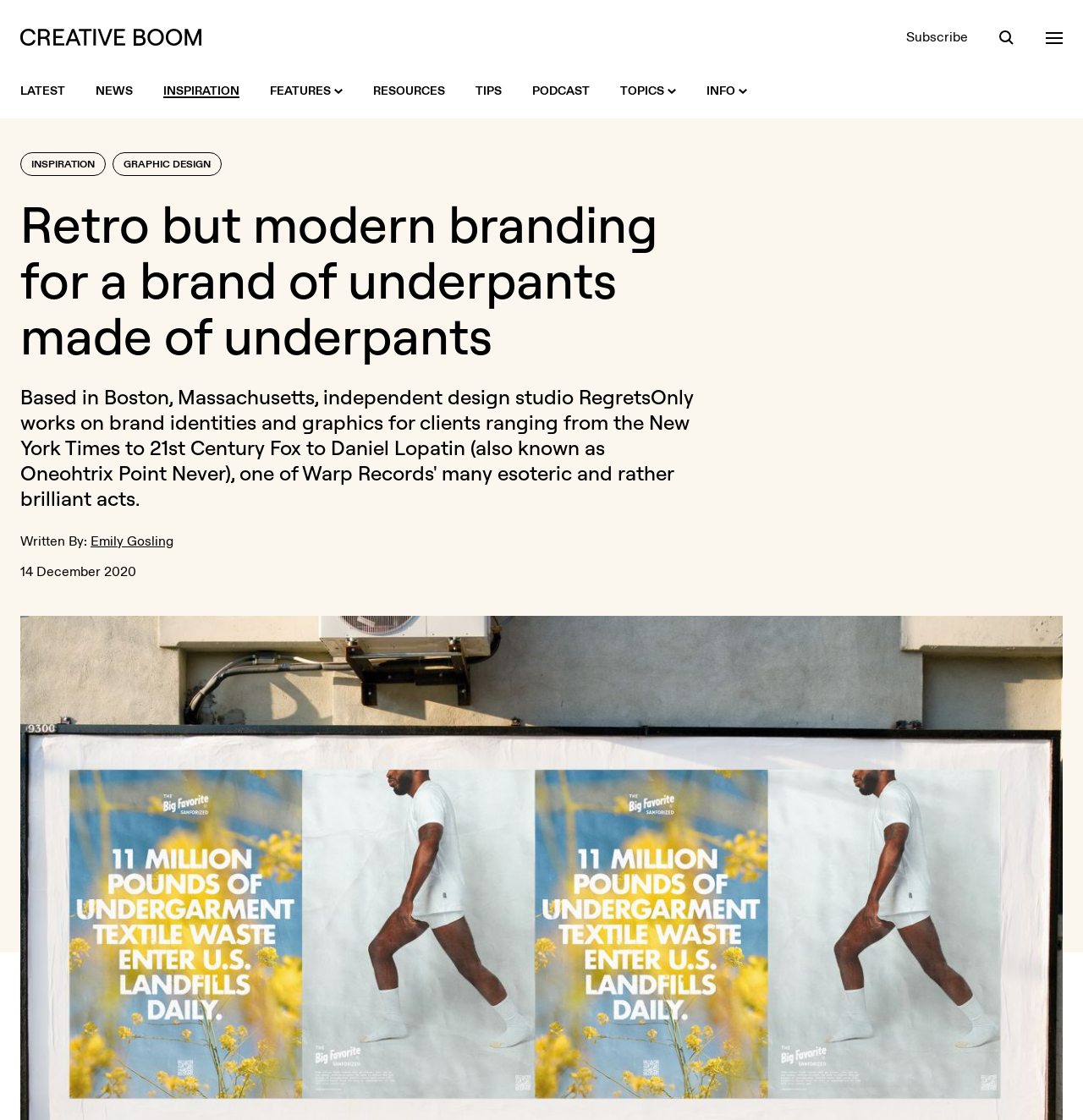Find the bounding box coordinates of the clickable area required to complete the following action: "Click the Subscribe link".

[0.837, 0.024, 0.894, 0.042]